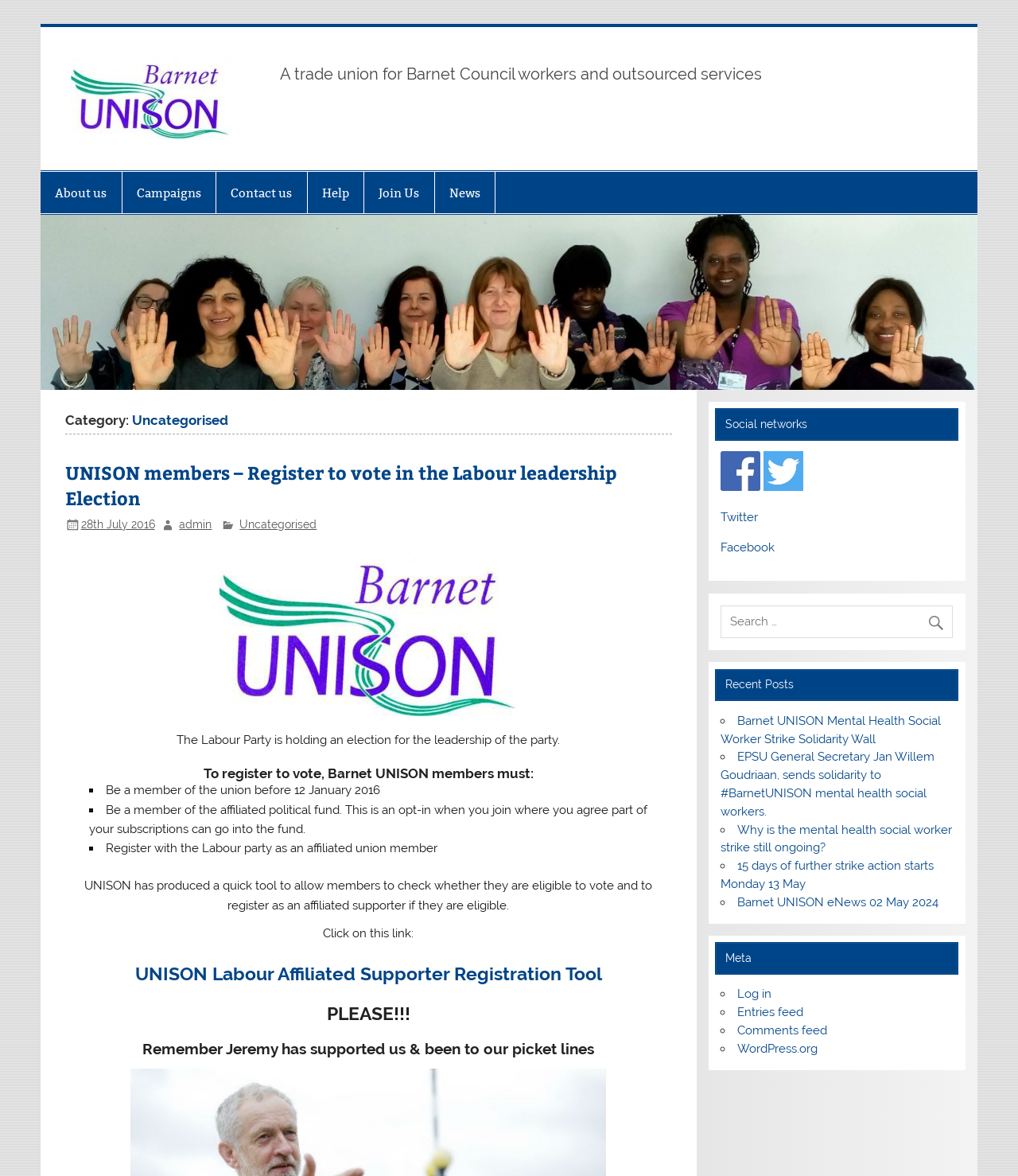Specify the bounding box coordinates of the region I need to click to perform the following instruction: "View the 'UNISON Labour Affiliated Supporter Registration Tool'". The coordinates must be four float numbers in the range of 0 to 1, i.e., [left, top, right, bottom].

[0.133, 0.819, 0.591, 0.837]